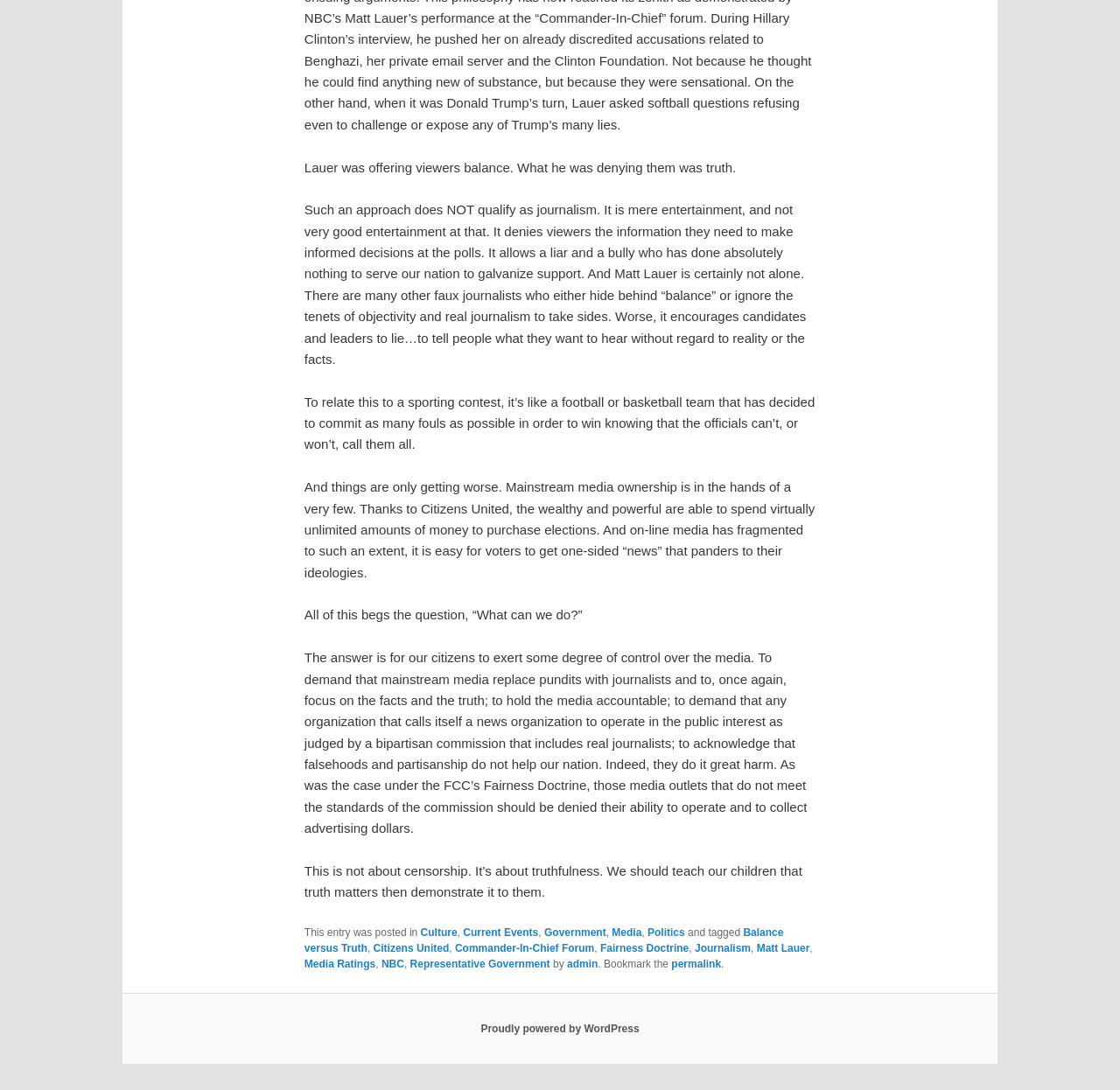Please identify the coordinates of the bounding box for the clickable region that will accomplish this instruction: "Click the 'Culture' link".

[0.375, 0.85, 0.408, 0.861]